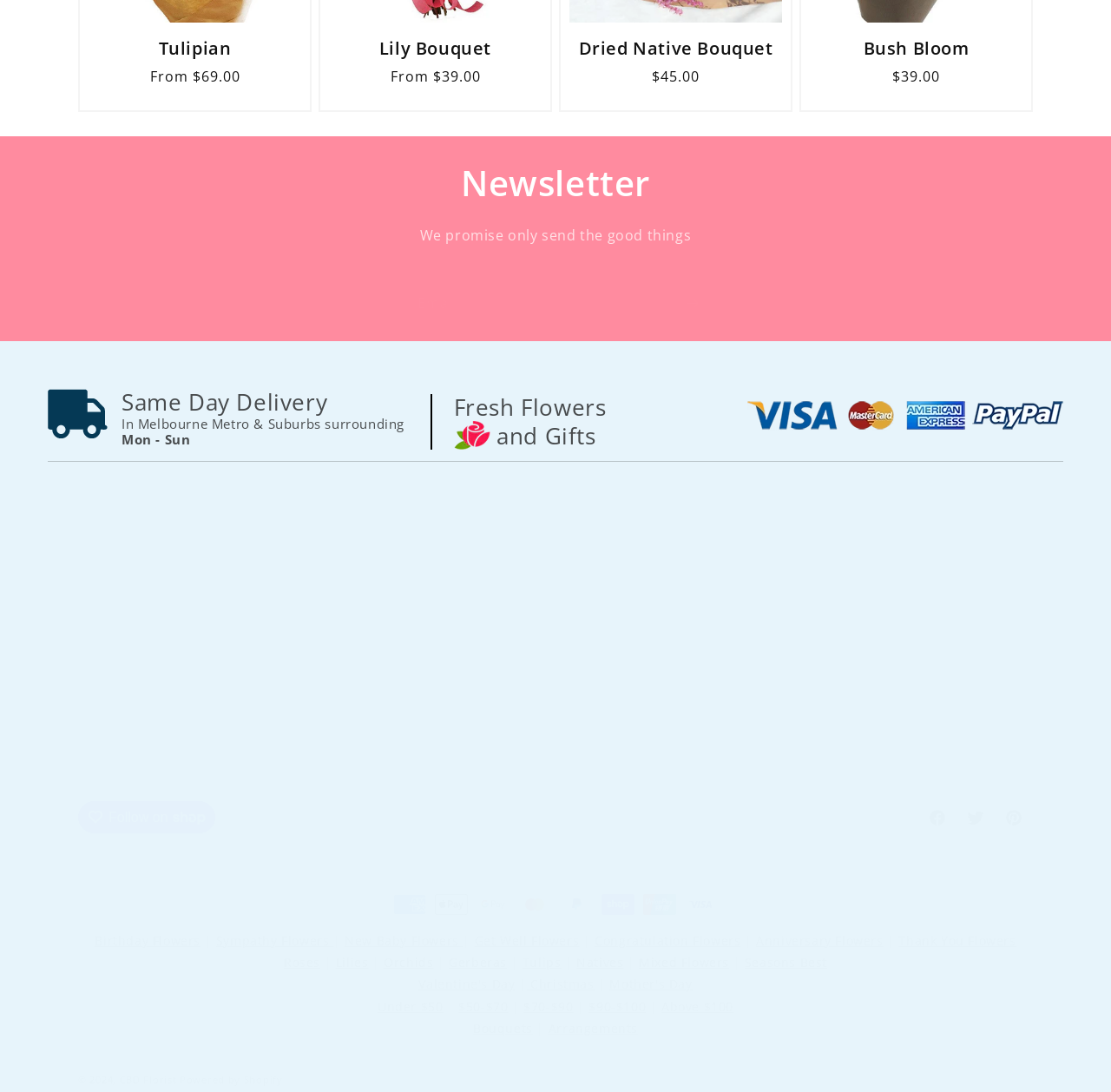Identify the bounding box coordinates of the area you need to click to perform the following instruction: "Subscribe to the newsletter".

[0.36, 0.26, 0.64, 0.295]